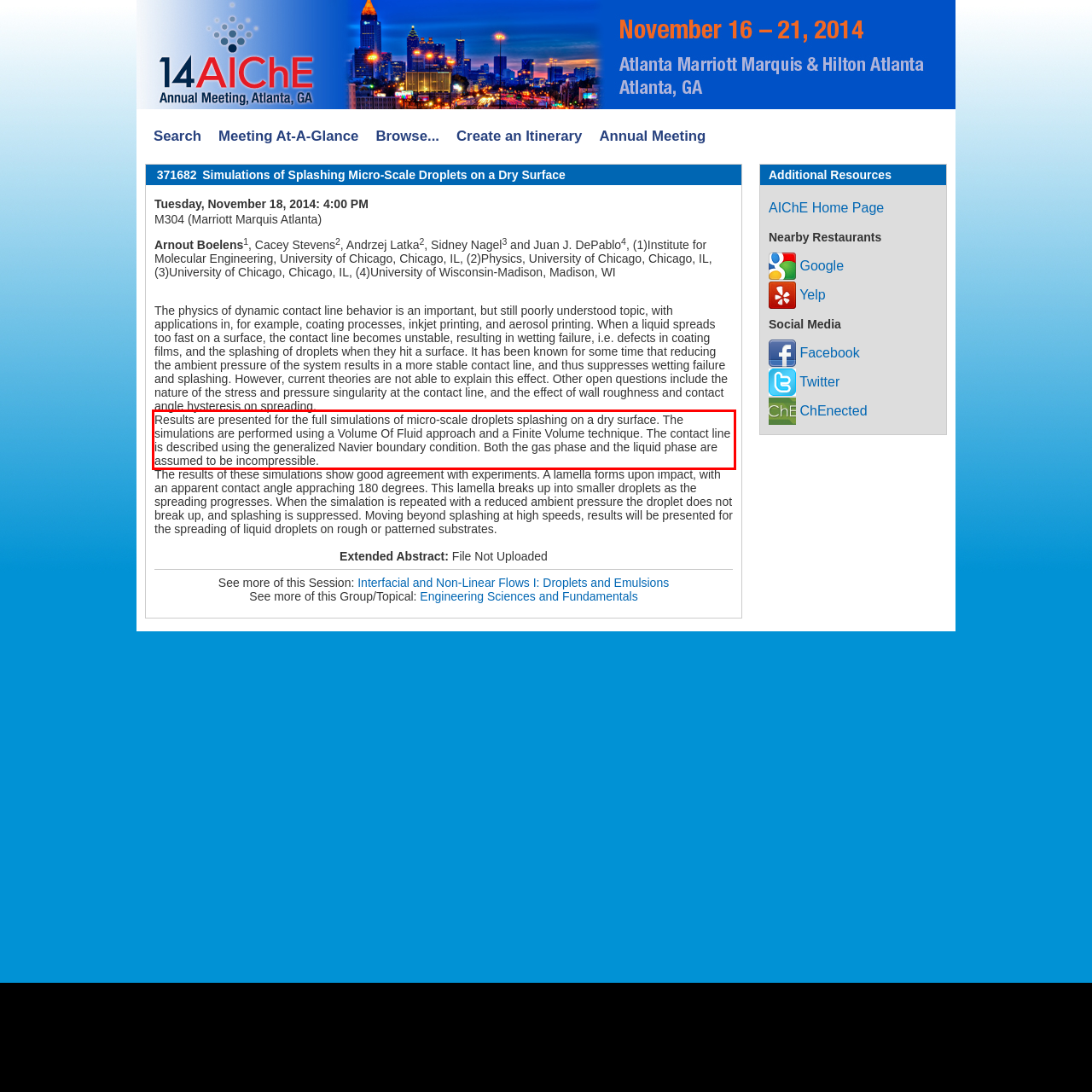Look at the webpage screenshot and recognize the text inside the red bounding box.

Results are presented for the full simulations of micro-scale droplets splashing on a dry surface. The simulations are performed using a Volume Of Fluid approach and a Finite Volume technique. The contact line is described using the generalized Navier boundary condition. Both the gas phase and the liquid phase are assumed to be incompressible.